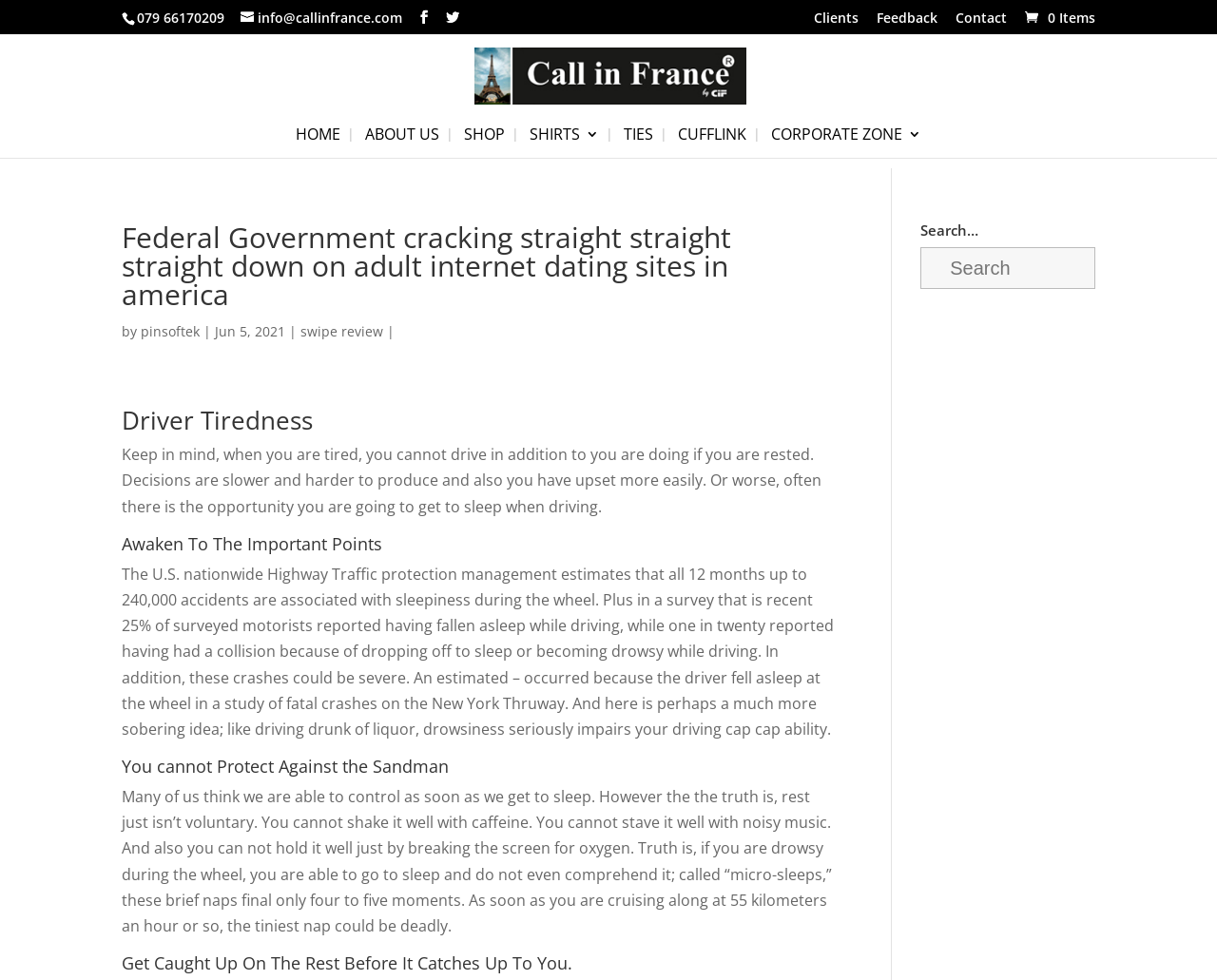Explain the features and main sections of the webpage comprehensively.

The webpage appears to be a news article or blog post discussing the topic of driver tiredness and its dangers. At the top of the page, there is a header section with a phone number "079 66170209" and an email address "info@callinfrance.com" on the left side, followed by three social media icons and a series of navigation links, including "Clients", "Feedback", "Contact", and "0 Items". Below this section, there is a logo of "callinfrance.com" with an image.

The main content of the page is divided into several sections, each with a heading. The first section has a heading "Federal Government cracking straight straight straight down on adult internet dating sites in america" and is followed by the author's name "pinsoftek" and the date "Jun 5, 2021". The next section has a heading "Driver Tiredness" and discusses the dangers of driving while tired, including the risks of accidents and fatalities.

The following sections have headings "Awaken To The Important Points", "You cannot Protect Against the Sandman", and each discusses the consequences of driving while drowsy, including the impairment of driving abilities and the risk of severe crashes. The text is written in a formal and informative tone, suggesting that the article is intended to educate readers about the dangers of driver tiredness.

On the right side of the page, there is a search bar with a heading "Search…" and a textbox to input search queries. There are also several navigation links, including "HOME", "ABOUT US", "SHOP", and others, which are likely links to other pages on the website. Overall, the webpage appears to be a informative article or blog post with a focus on driver safety and education.